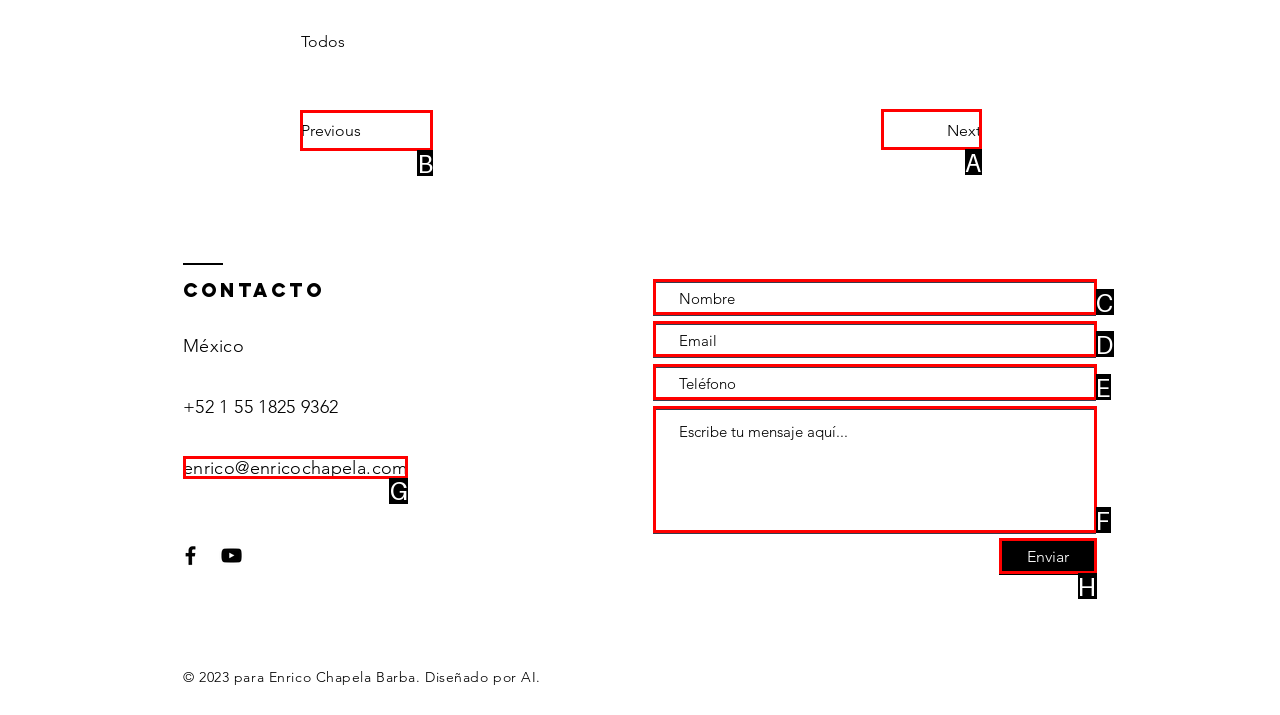Tell me the letter of the UI element to click in order to accomplish the following task: Click the Previous button
Answer with the letter of the chosen option from the given choices directly.

B